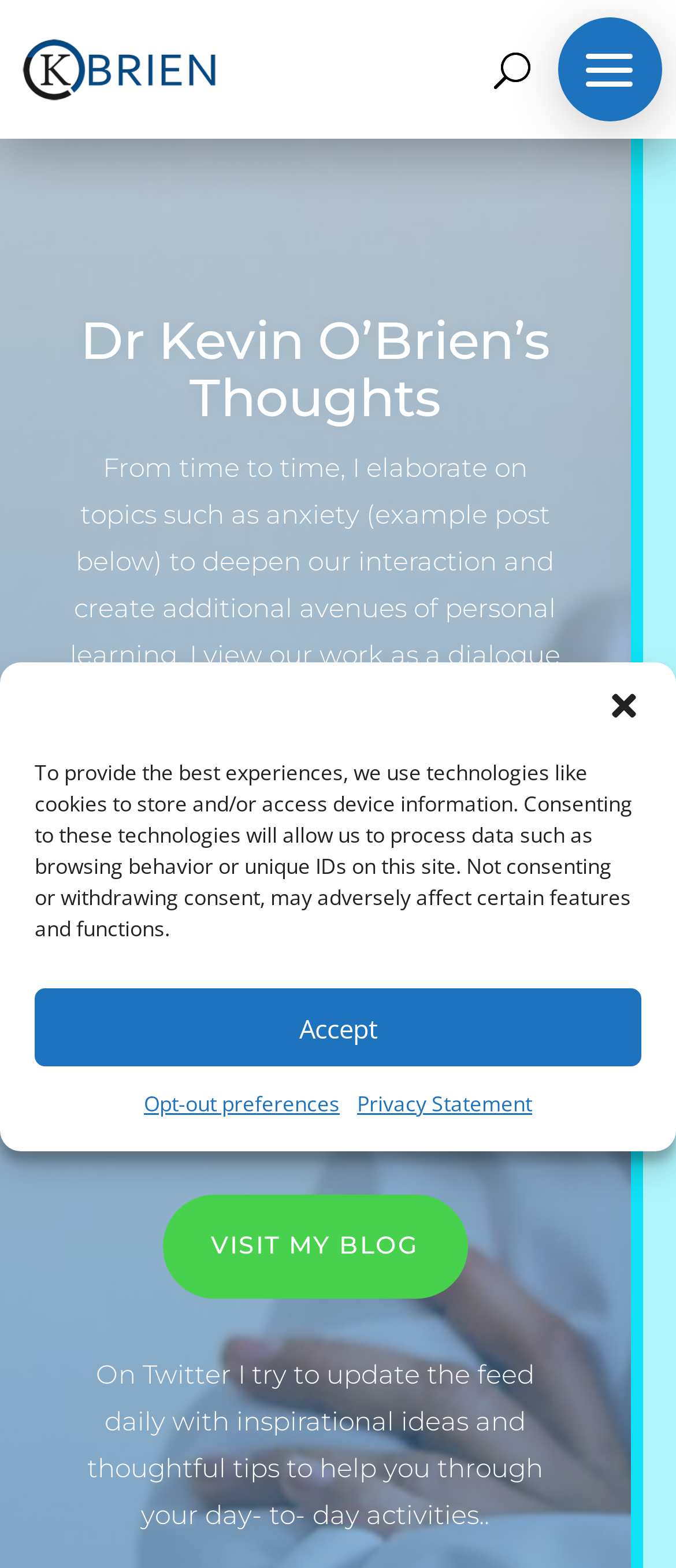Using the information in the image, give a comprehensive answer to the question: 
Where can the author be found on social media?

The author's social media presence can be inferred from the text on the webpage, which mentions that the author tries to update their Twitter feed daily with inspirational ideas and thoughtful tips.